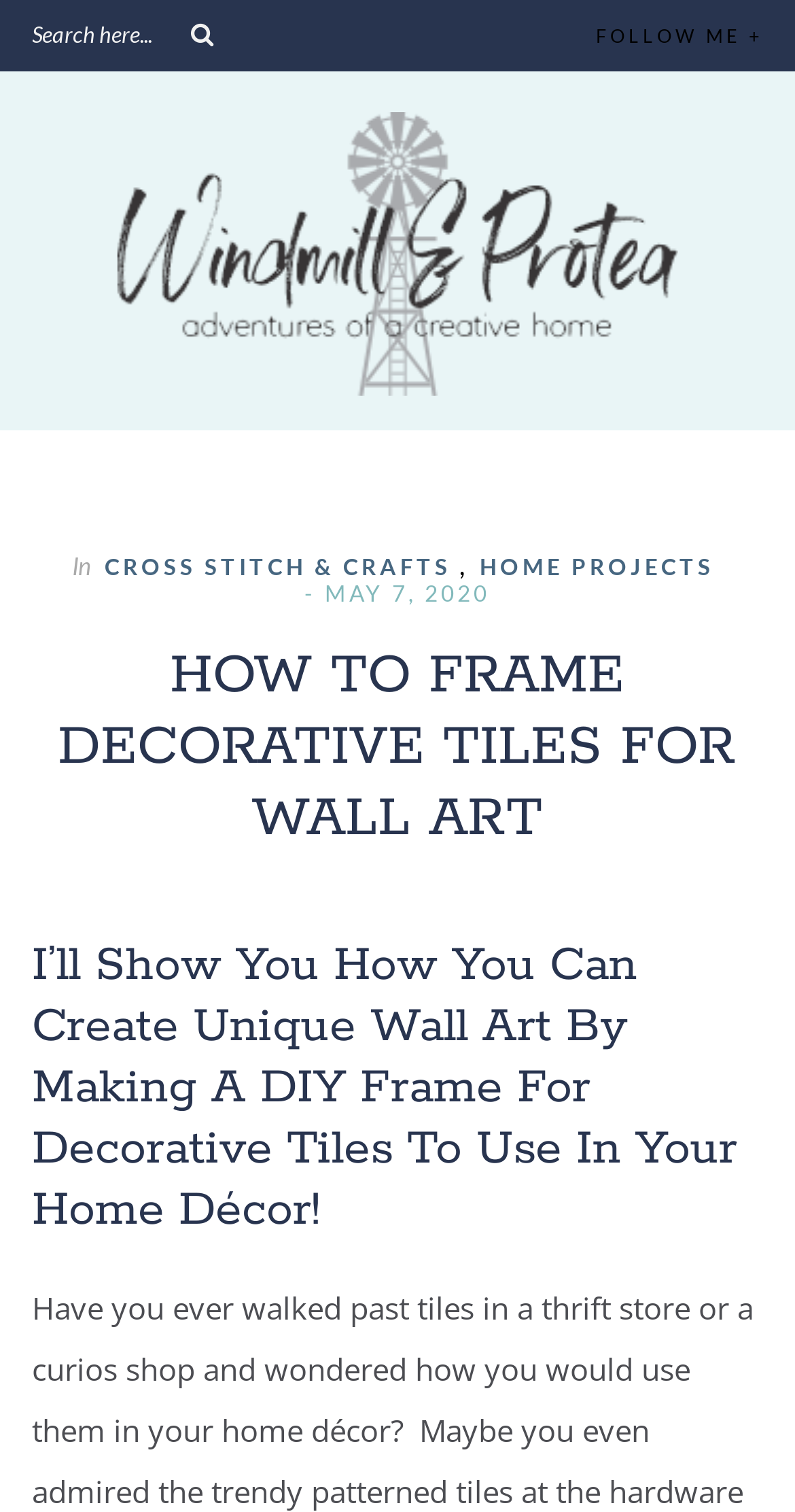What is the date of the blog post?
Provide a one-word or short-phrase answer based on the image.

MAY 7, 2020